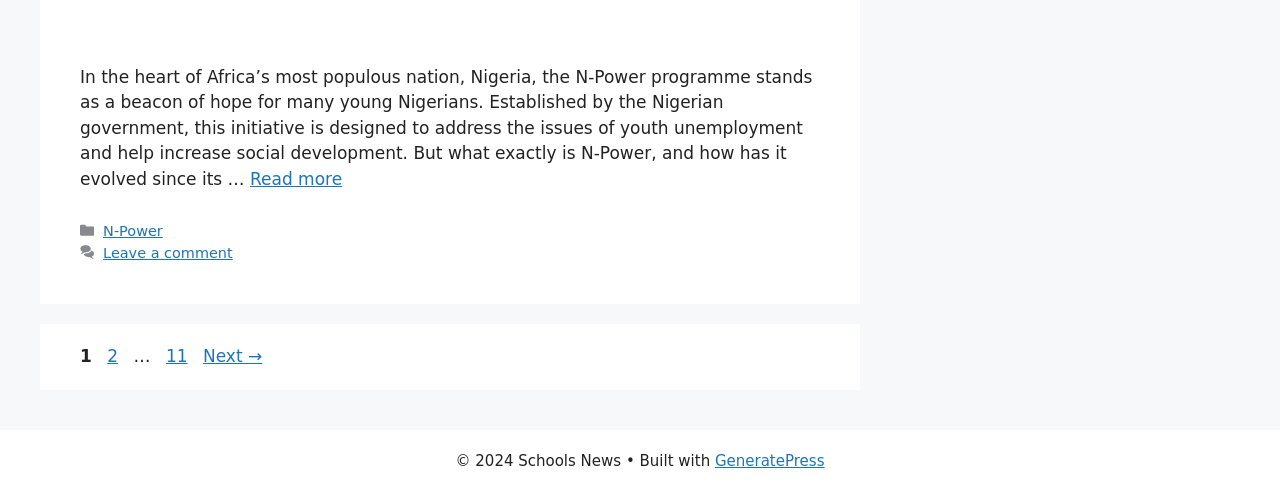Identify the bounding box coordinates for the UI element described by the following text: "Page11". Provide the coordinates as four float numbers between 0 and 1, in the format [left, top, right, bottom].

[0.126, 0.704, 0.15, 0.744]